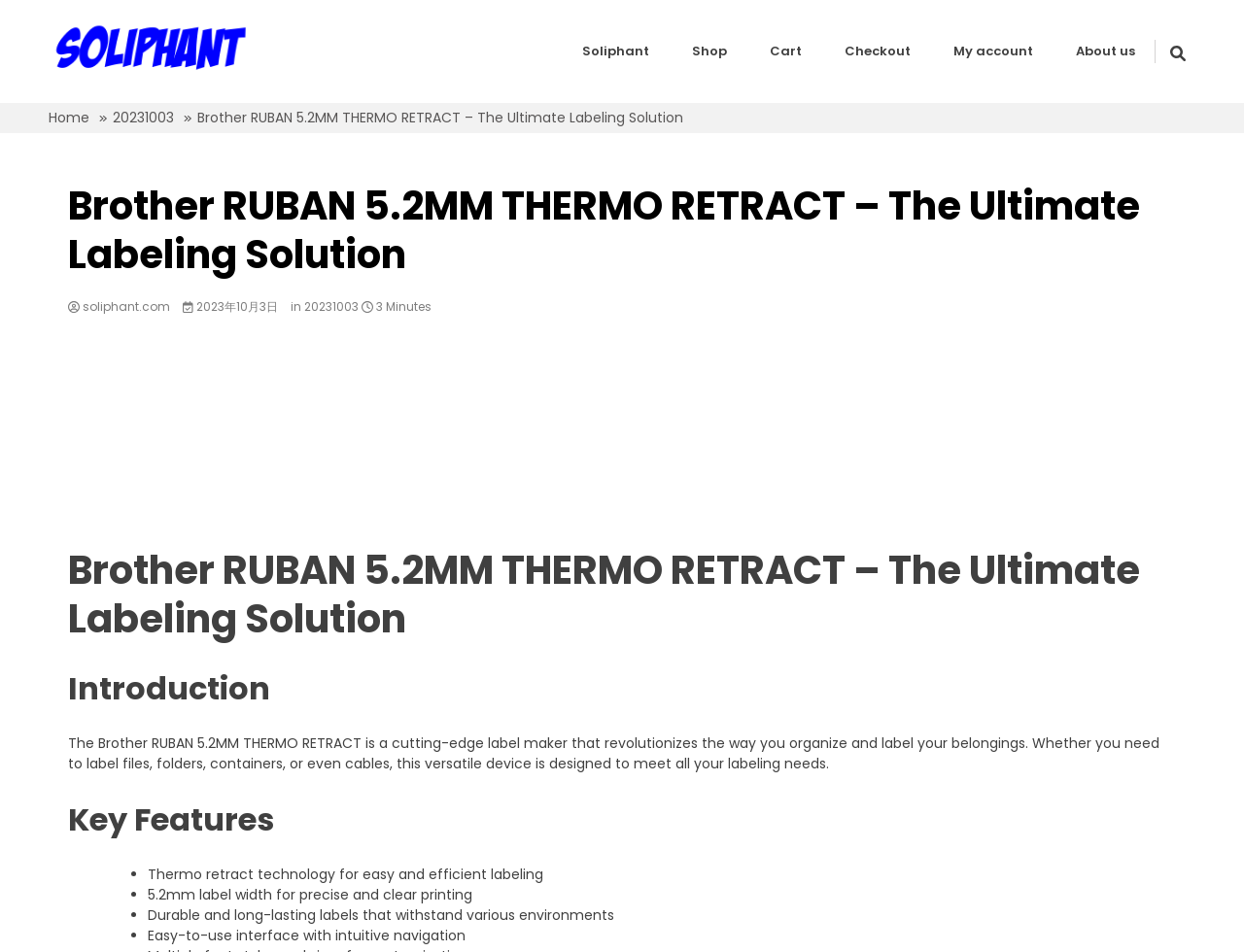Please determine the bounding box coordinates of the area that needs to be clicked to complete this task: 'Navigate to the 'Home' page'. The coordinates must be four float numbers between 0 and 1, formatted as [left, top, right, bottom].

[0.039, 0.113, 0.072, 0.134]